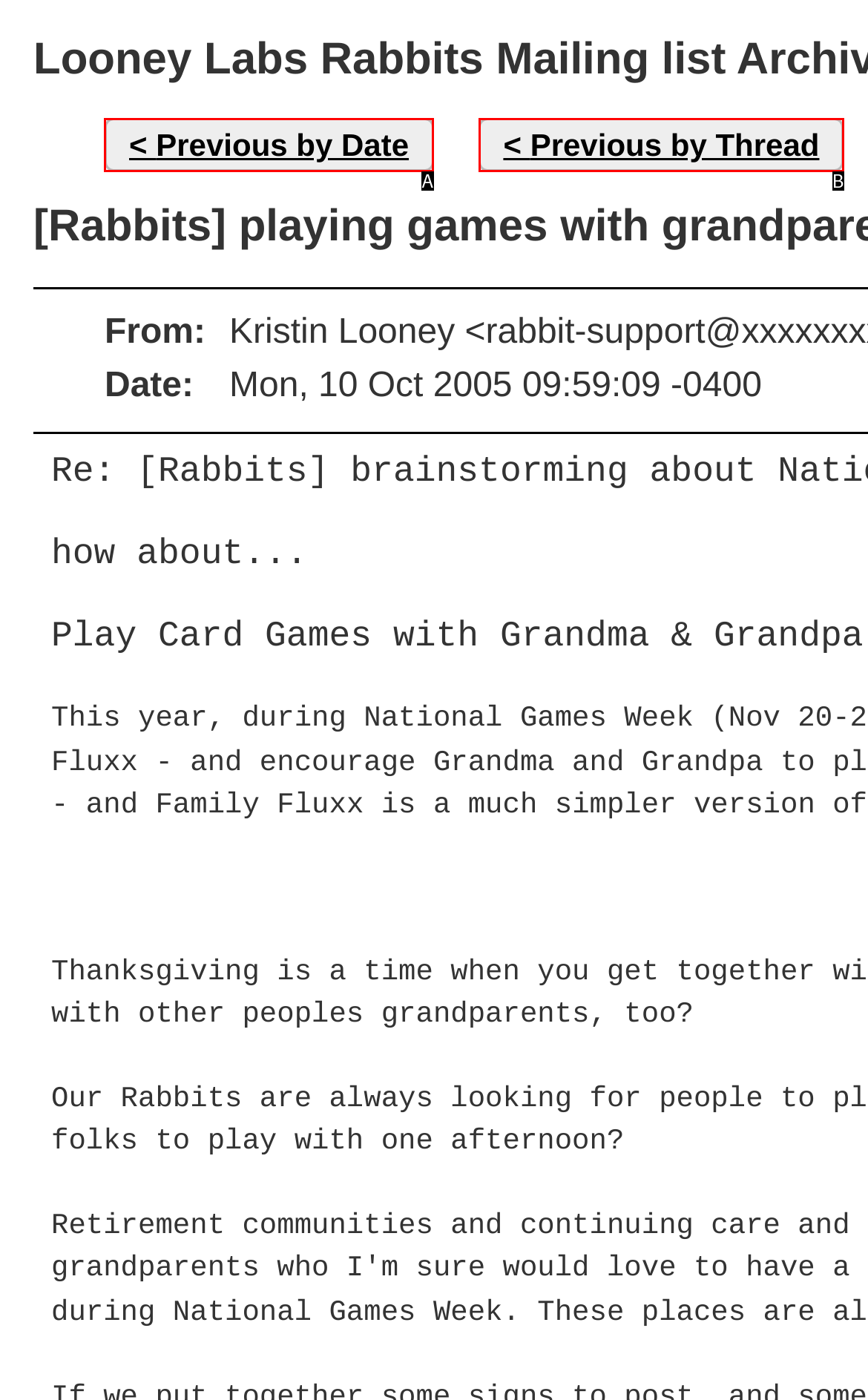Identify the option that corresponds to: Previous by Thread
Respond with the corresponding letter from the choices provided.

B